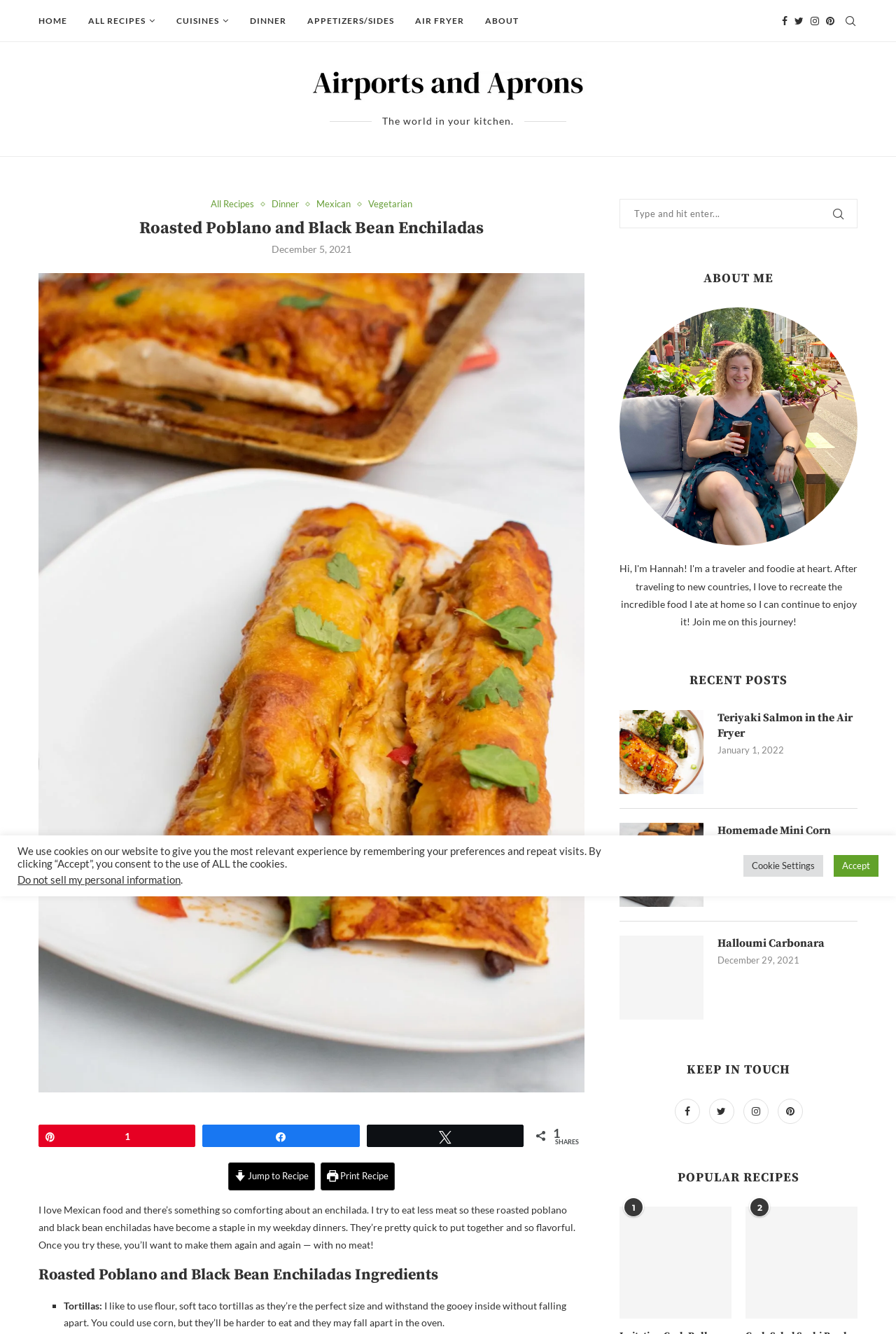Could you find the bounding box coordinates of the clickable area to complete this instruction: "View the ABOUT ME section"?

[0.691, 0.203, 0.957, 0.215]